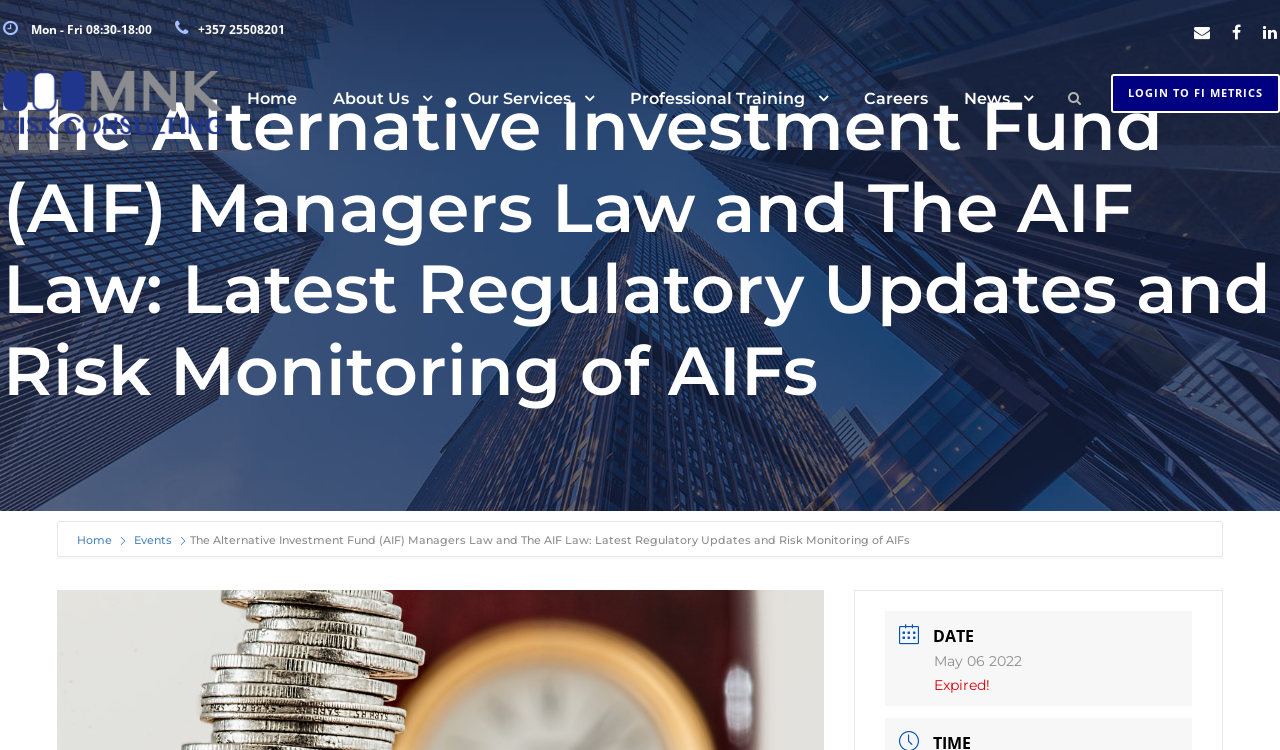Find the bounding box of the web element that fits this description: "alt="mnk-web-logo"".

[0.002, 0.121, 0.174, 0.15]